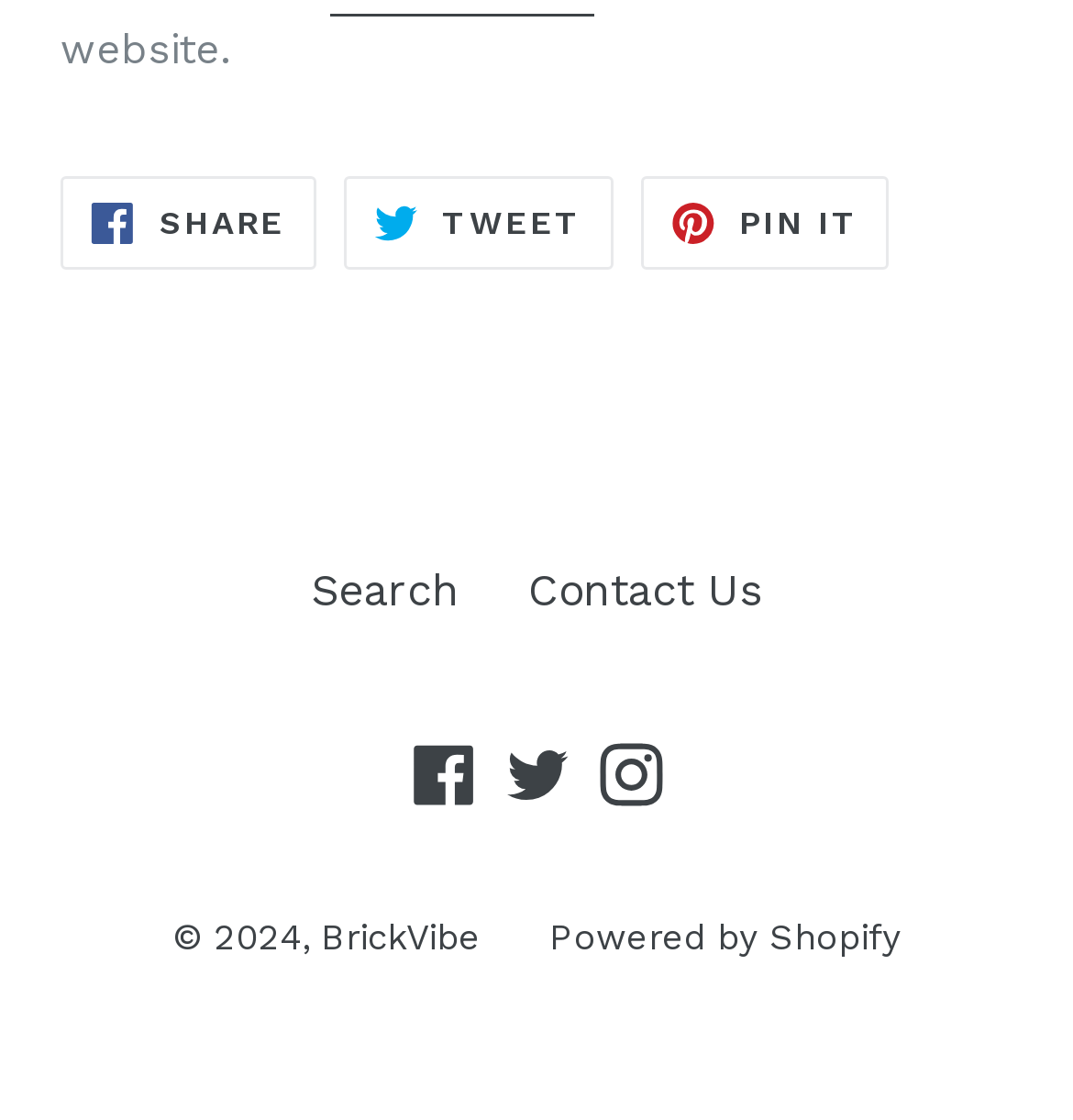Determine the bounding box coordinates for the area that should be clicked to carry out the following instruction: "Learn about Election Information".

None